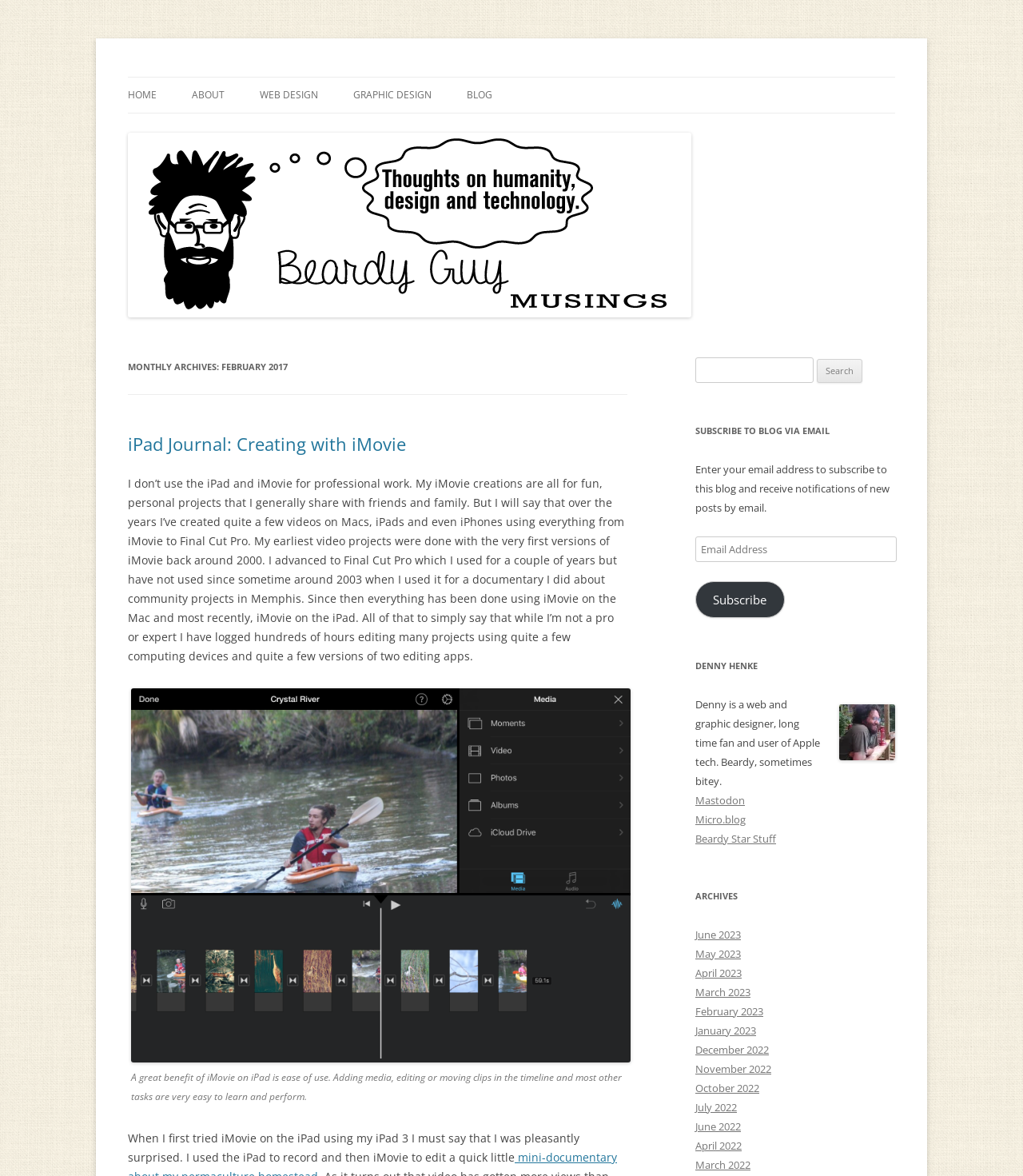With reference to the screenshot, provide a detailed response to the question below:
What is the name of the blog?

The name of the blog can be found in the heading element at the top of the page, which reads 'Beardy Guy Musings'. This is also confirmed by the link with the same text, which is likely the blog's title.